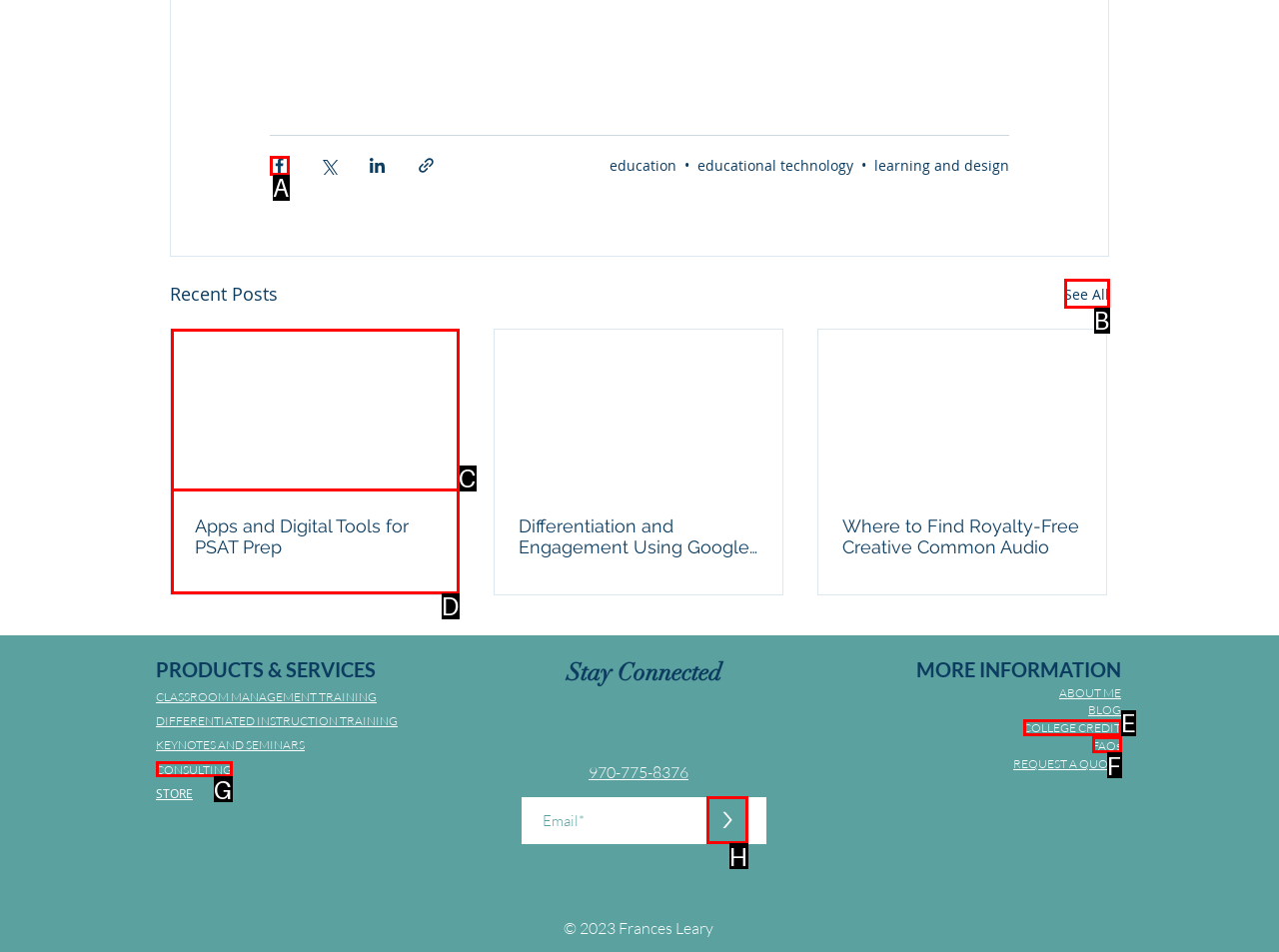Determine the correct UI element to click for this instruction: Share via Facebook. Respond with the letter of the chosen element.

A